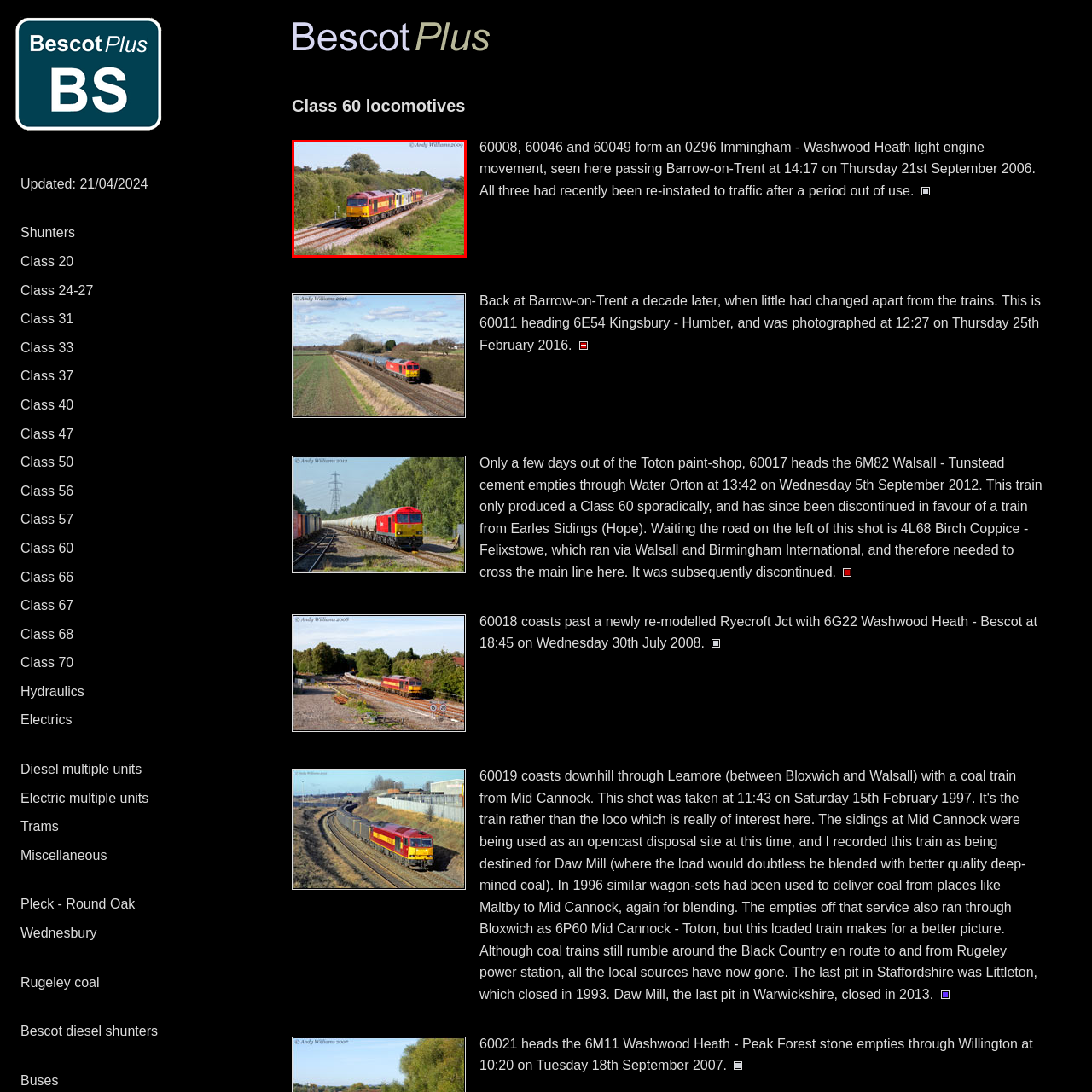Offer a detailed explanation of the scene within the red bounding box.

The image features a striking scene of three Class 60 locomotives—60008, 60046, and 60049—passing through Barrow-on-Trent. Captured by Andy Williams in September 2006, this photograph showcases these diesel-electric locomotives during an 0Z96 light engine movement from Immingham to Washwood Heath. All three units had recently been returned to active service after periods of inactivity. The composition highlights the lush, green surroundings and the neatly laid tracks, creating a vivid backdrop for the locomotives in motion, emphasizing their industrial elegance against the natural landscape.